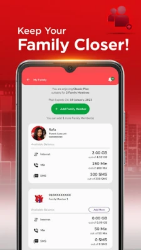Describe the image in great detail, covering all key points.

The image showcases a smartphone screen with a prominent message at the top: "Keep Your Family Closer!" set against a red background. Below this headline, there is a green button labeled "Add Family Member", encouraging users to enhance their connectivity features. The app interface displays detailed information for a user named "Nafa", listing their current usage statistics: 2,486 MB of data, 240 minutes of talk time, and 338 SMS messages, all effectively illustrating the app's functionality in managing family communication and data sharing. The design emphasizes family connectivity and efficiency, making it an appealing tool for Robi Axiata users.